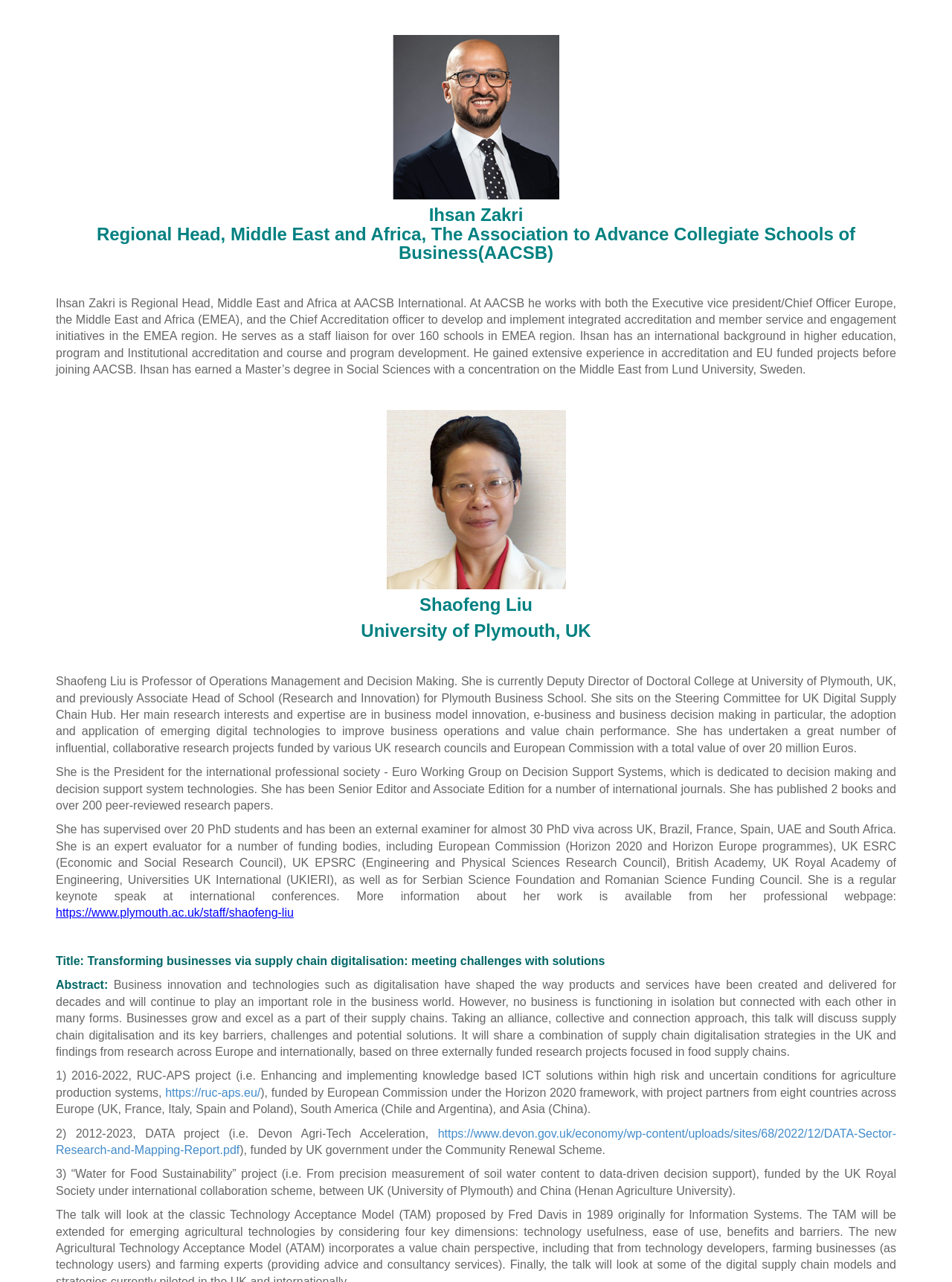Using the provided element description: "Introduction", determine the bounding box coordinates of the corresponding UI element in the screenshot.

None